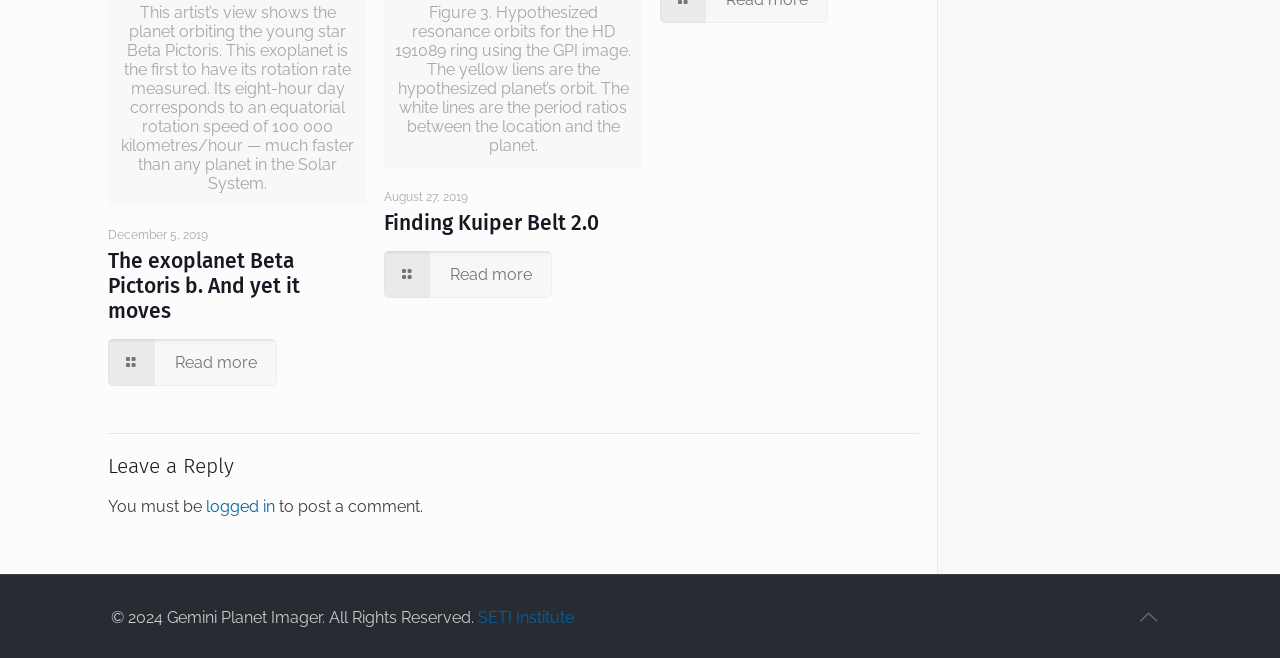Based on the element description, predict the bounding box coordinates (top-left x, top-left y, bottom-right x, bottom-right y) for the UI element in the screenshot: Read more

[0.3, 0.381, 0.431, 0.452]